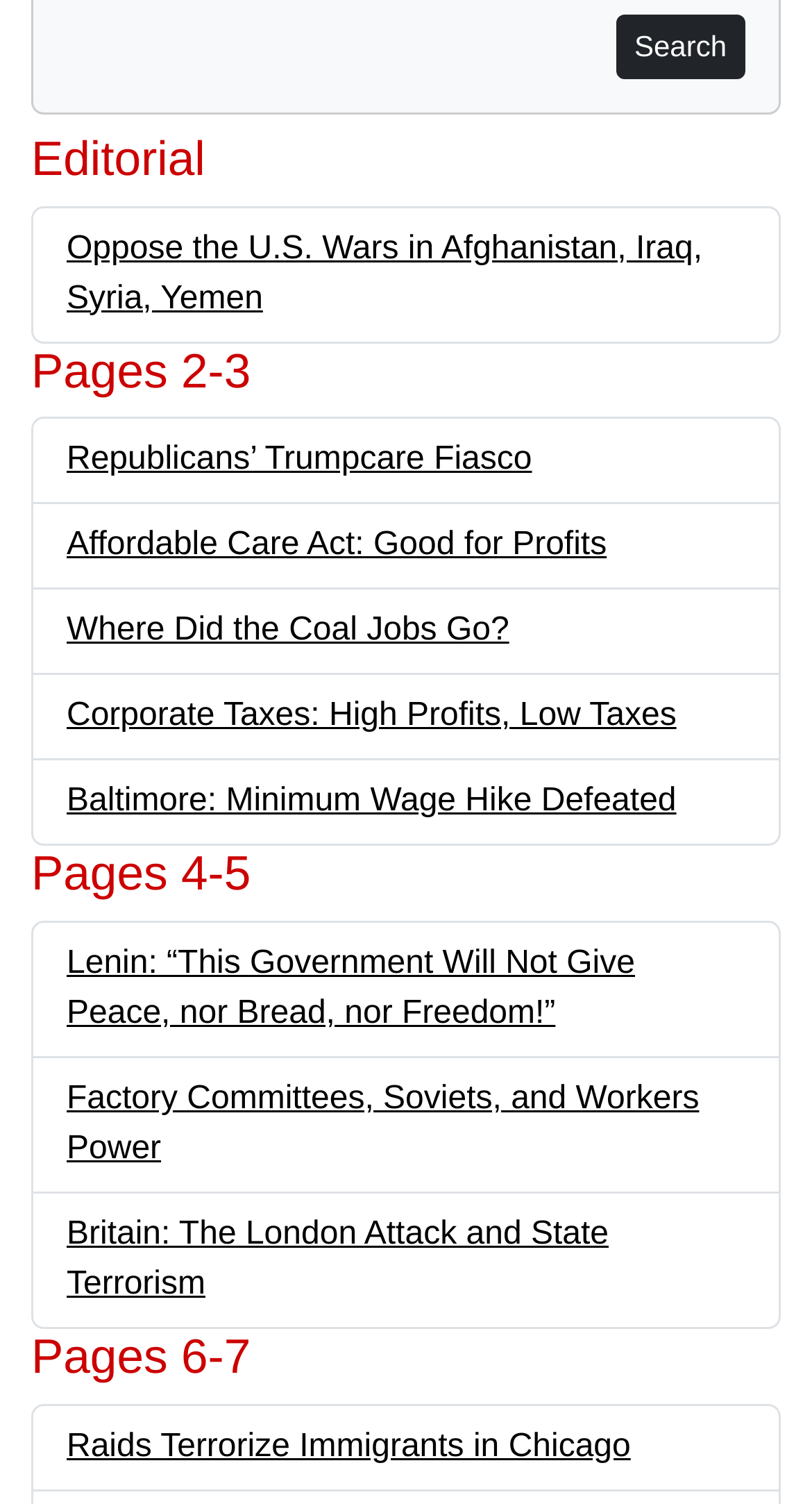Highlight the bounding box coordinates of the element that should be clicked to carry out the following instruction: "Read about opposing U.S. wars". The coordinates must be given as four float numbers ranging from 0 to 1, i.e., [left, top, right, bottom].

[0.082, 0.153, 0.865, 0.21]